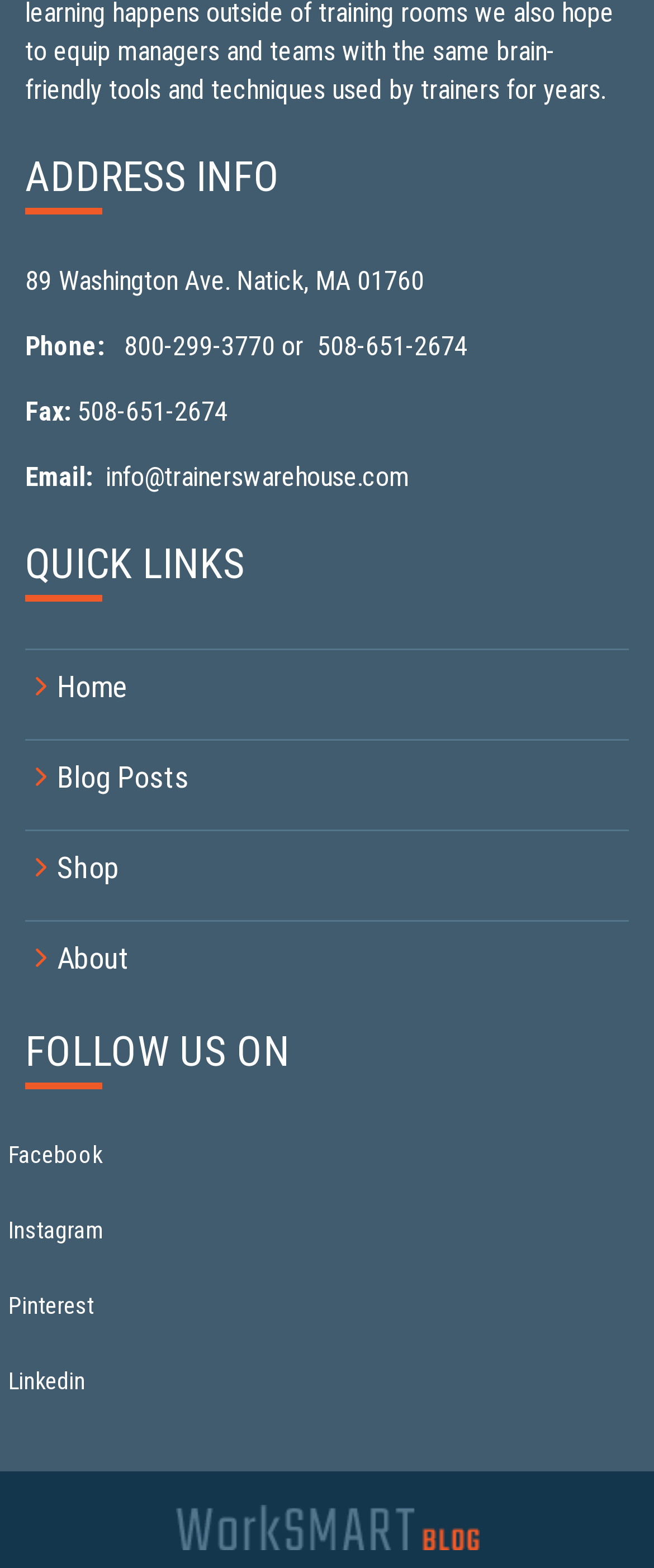Bounding box coordinates are specified in the format (top-left x, top-left y, bottom-right x, bottom-right y). All values are floating point numbers bounded between 0 and 1. Please provide the bounding box coordinate of the region this sentence describes: What links here

None